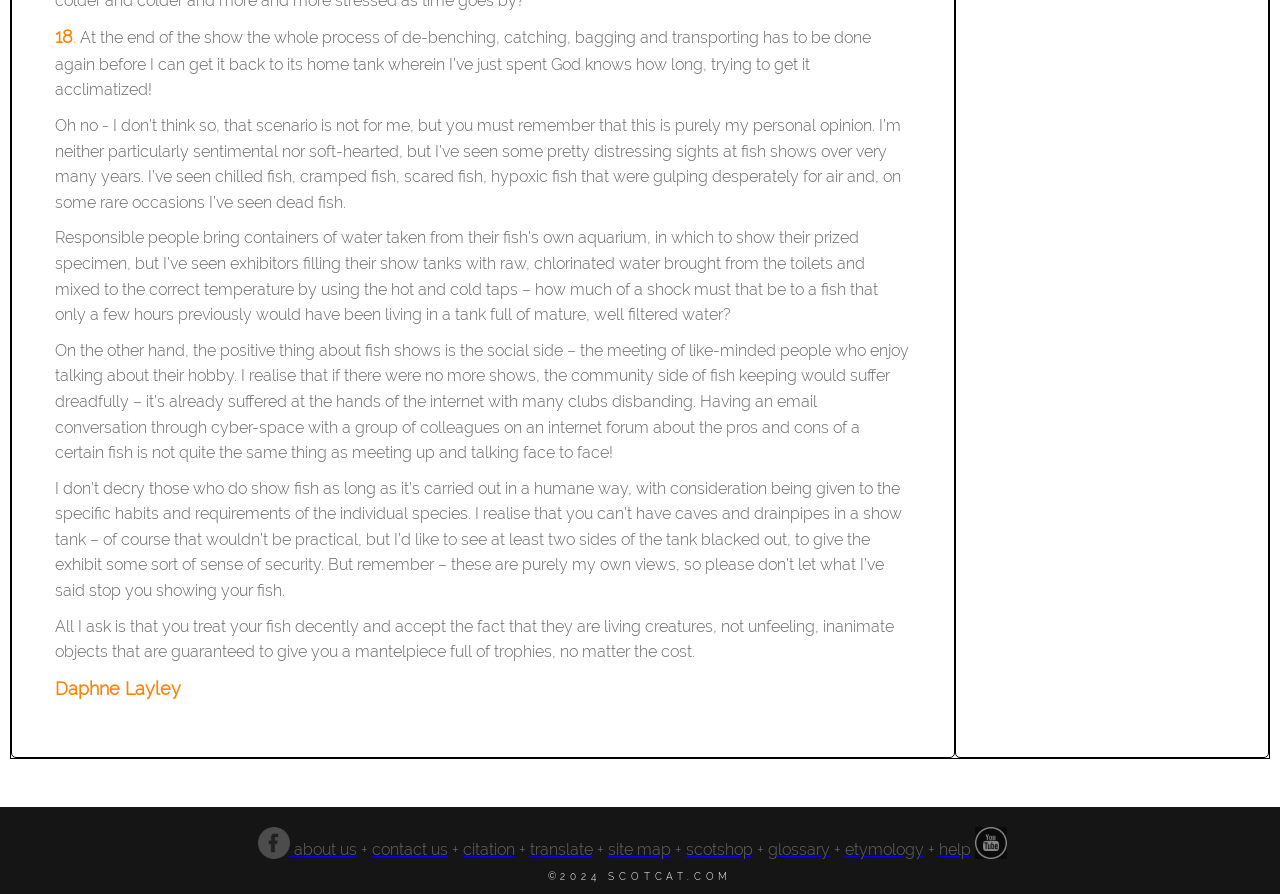What is the name of the YouTube icon?
Answer the question with as much detail as you can, using the image as a reference.

I found a link with the text 'YouTube' and an image with the same description, which suggests that it is the name of the YouTube icon.